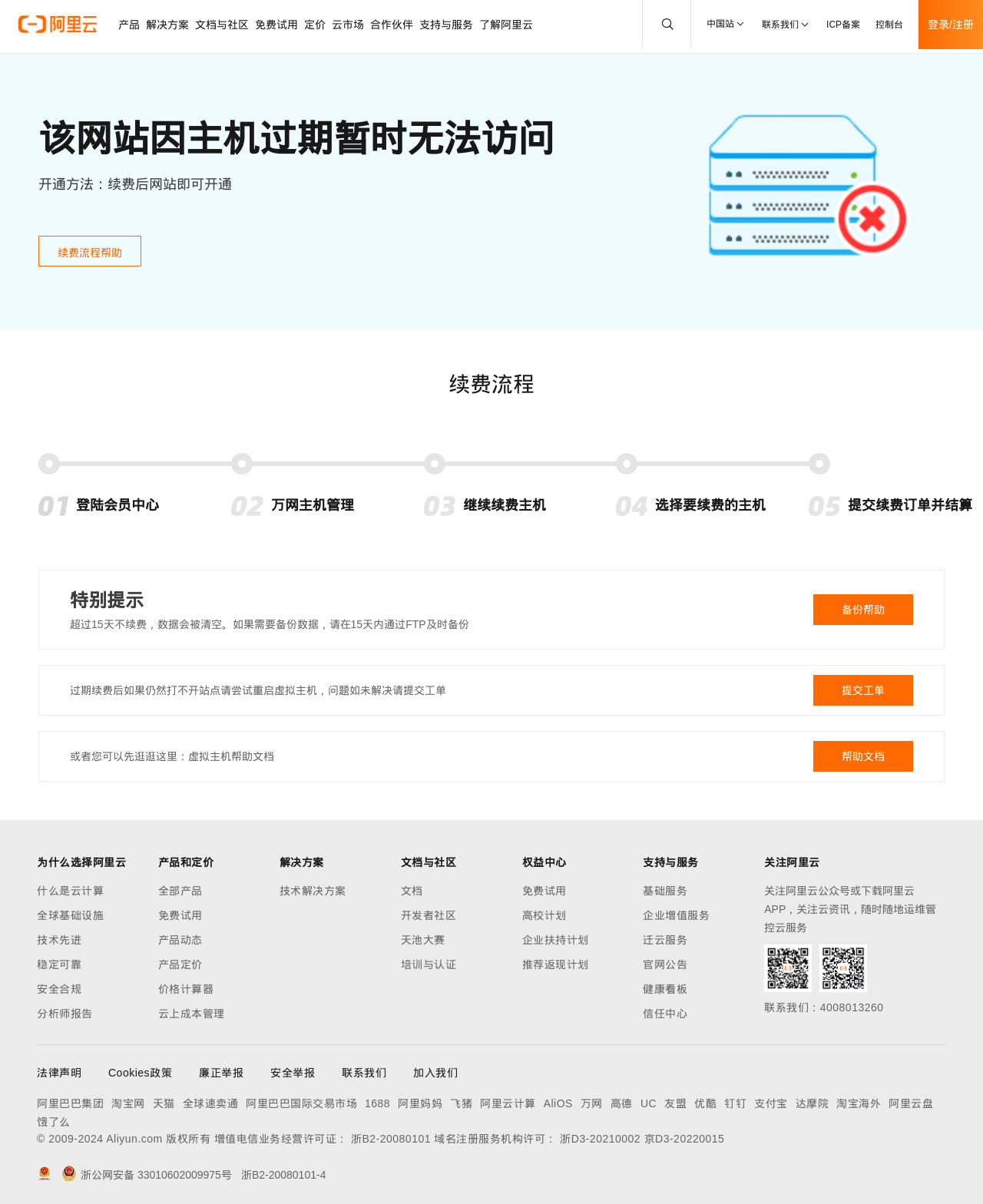Observe the image and answer the following question in detail: What is the current status of the website?

The website is currently inaccessible due to the expiration of the host, as indicated by the static text '该网站因主机过期暂时无法访问'.